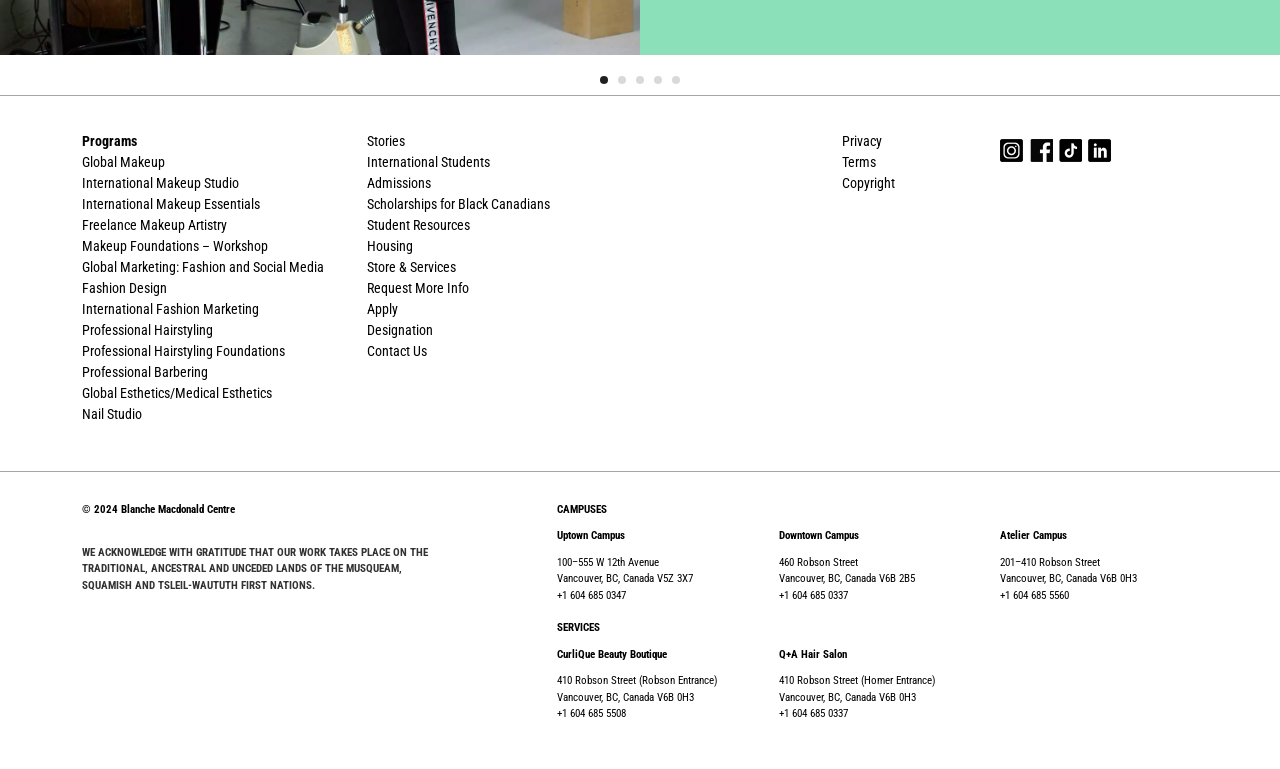What is the purpose of the 'Request More Info' link?
Can you provide an in-depth and detailed response to the question?

The 'Request More Info' link is likely intended for prospective students or individuals interested in learning more about the institution's programs or services, allowing them to request additional information.